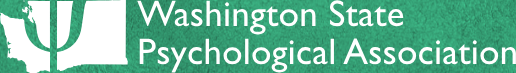Detail everything you observe in the image.

The image showcases the logo of the Washington State Psychological Association, prominently displayed against a textured green background. The logo features a stylized representation of the state of Washington, overlaid with a symbol that creatively merges hints of a psychological marker, likely representing the association’s focus on mental health and psychological practice. Below the graphic, the name "Washington State Psychological Association" is clearly inscribed in a clean, white font, emphasizing the organization's identity. This logo not only symbolizes professional unity among psychologists in Washington but also serves as a visual representation of their commitment to advancing the field of psychology within the state.